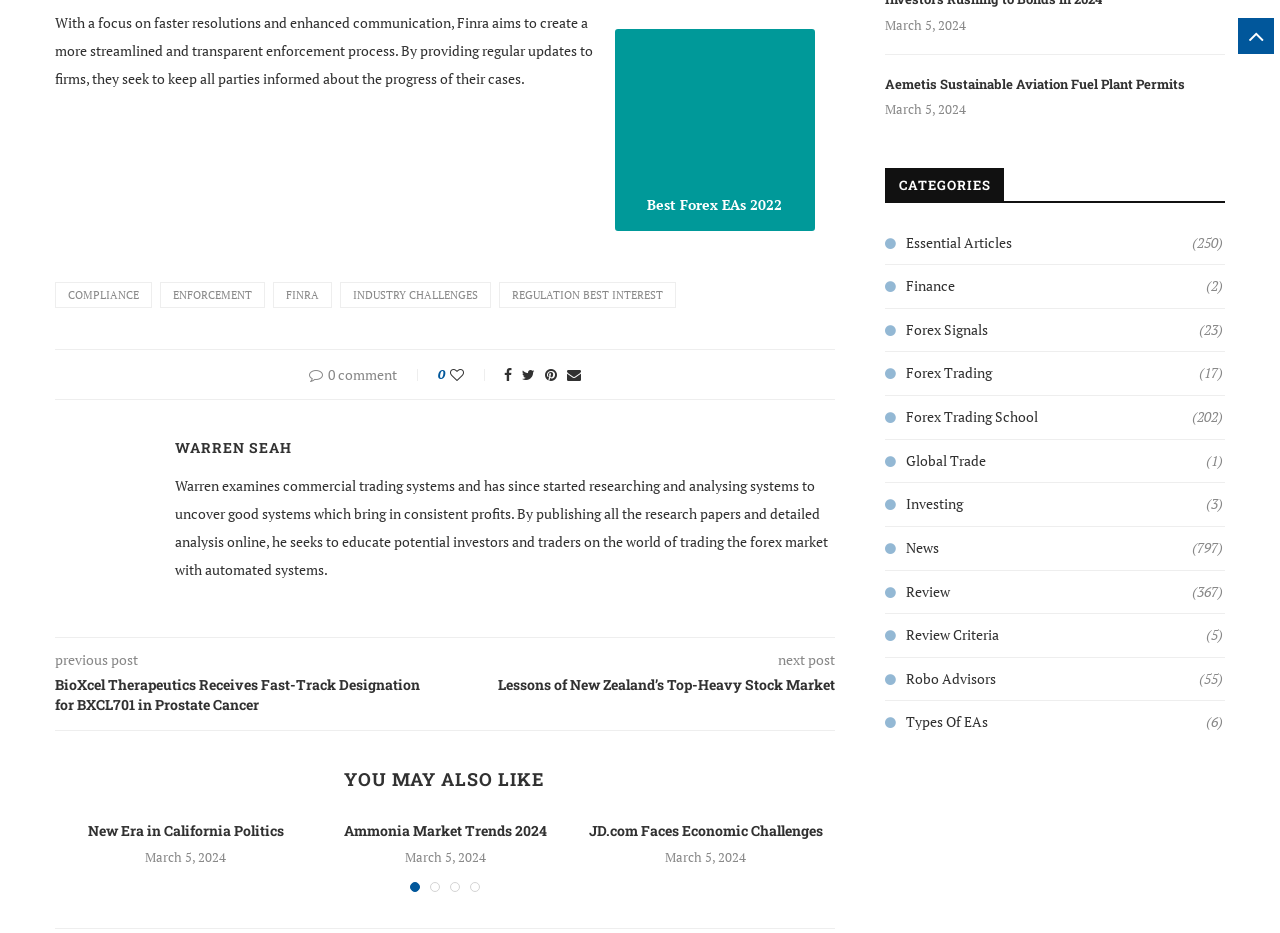Identify the bounding box coordinates of the section to be clicked to complete the task described by the following instruction: "Learn about consumer insight". The coordinates should be four float numbers between 0 and 1, formatted as [left, top, right, bottom].

None